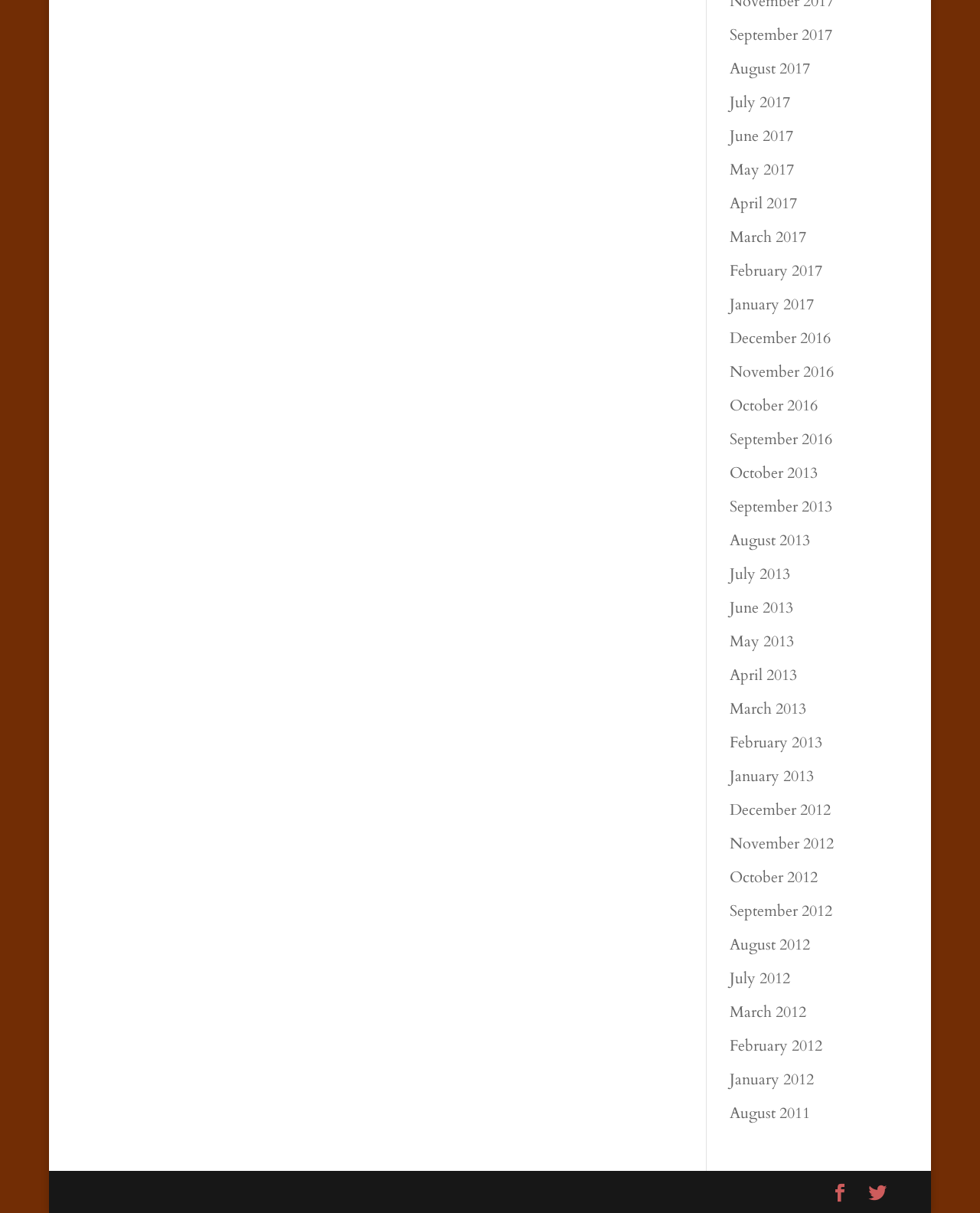Indicate the bounding box coordinates of the clickable region to achieve the following instruction: "View August 2011 archives."

[0.744, 0.909, 0.826, 0.926]